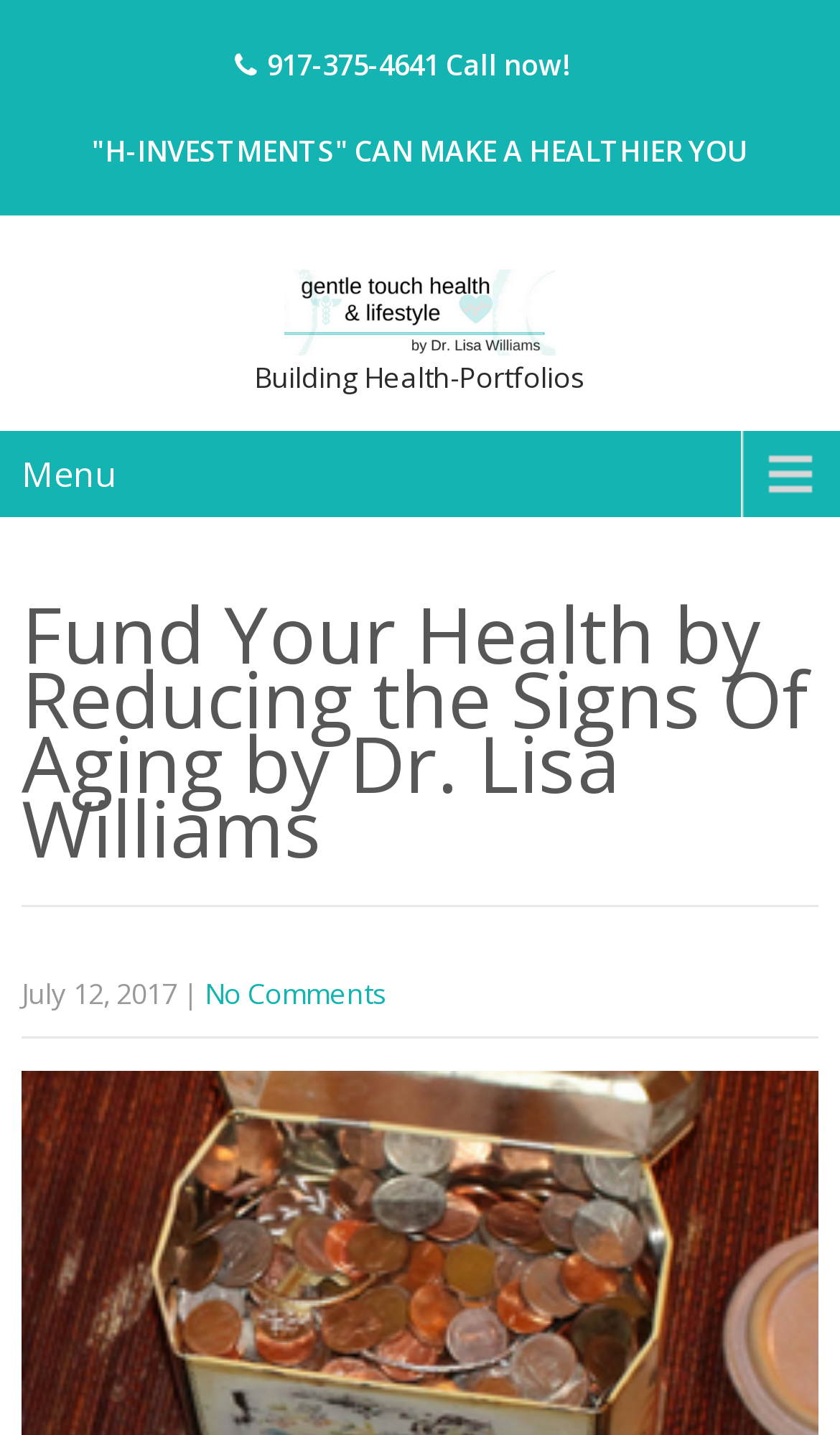Identify the bounding box coordinates for the UI element described as follows: Menu. Use the format (top-left x, top-left y, bottom-right x, bottom-right y) and ensure all values are floating point numbers between 0 and 1.

[0.0, 0.3, 1.0, 0.36]